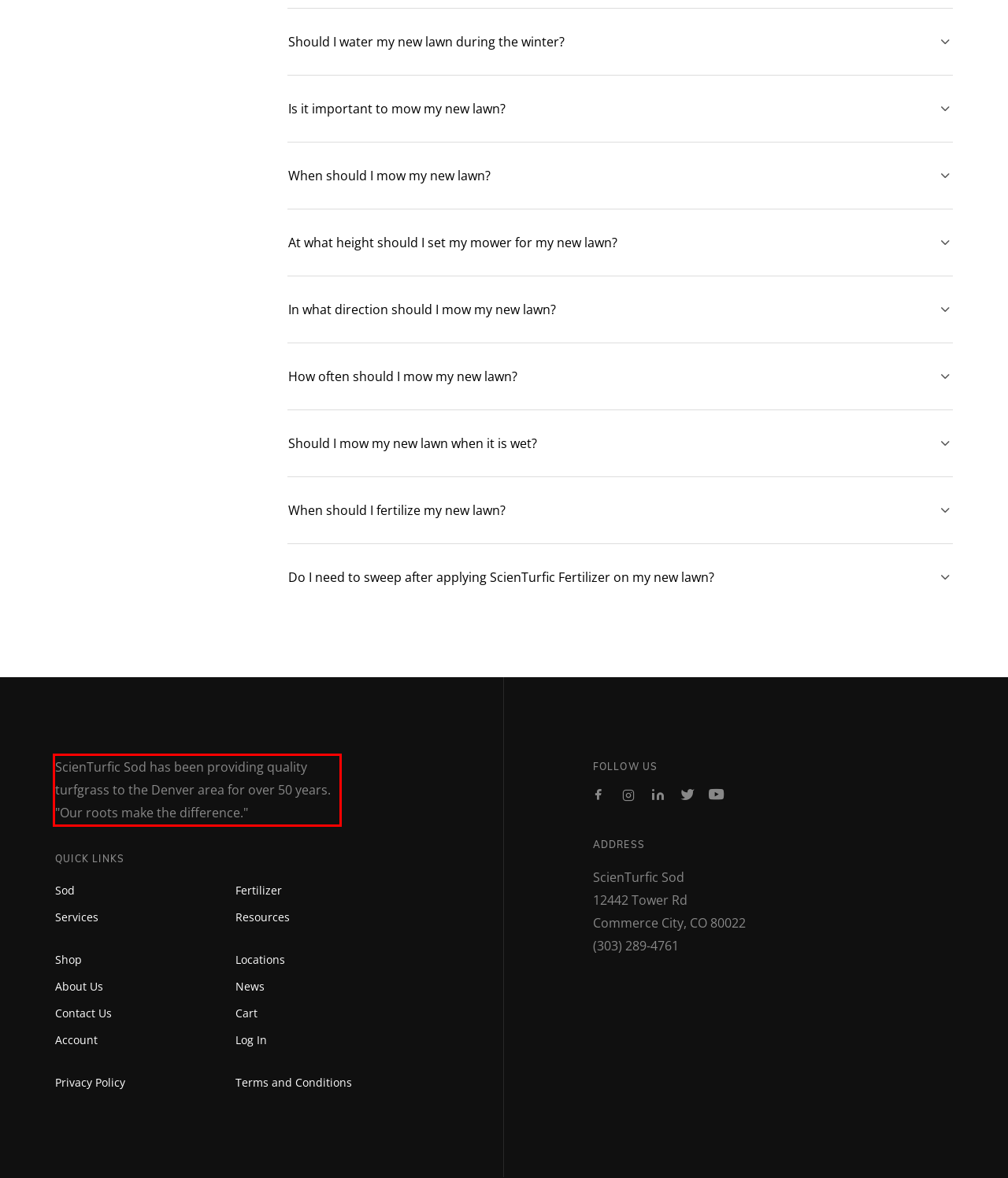Identify and extract the text within the red rectangle in the screenshot of the webpage.

ScienTurfic Sod has been providing quality turfgrass to the Denver area for over 50 years. "Our roots make the difference."